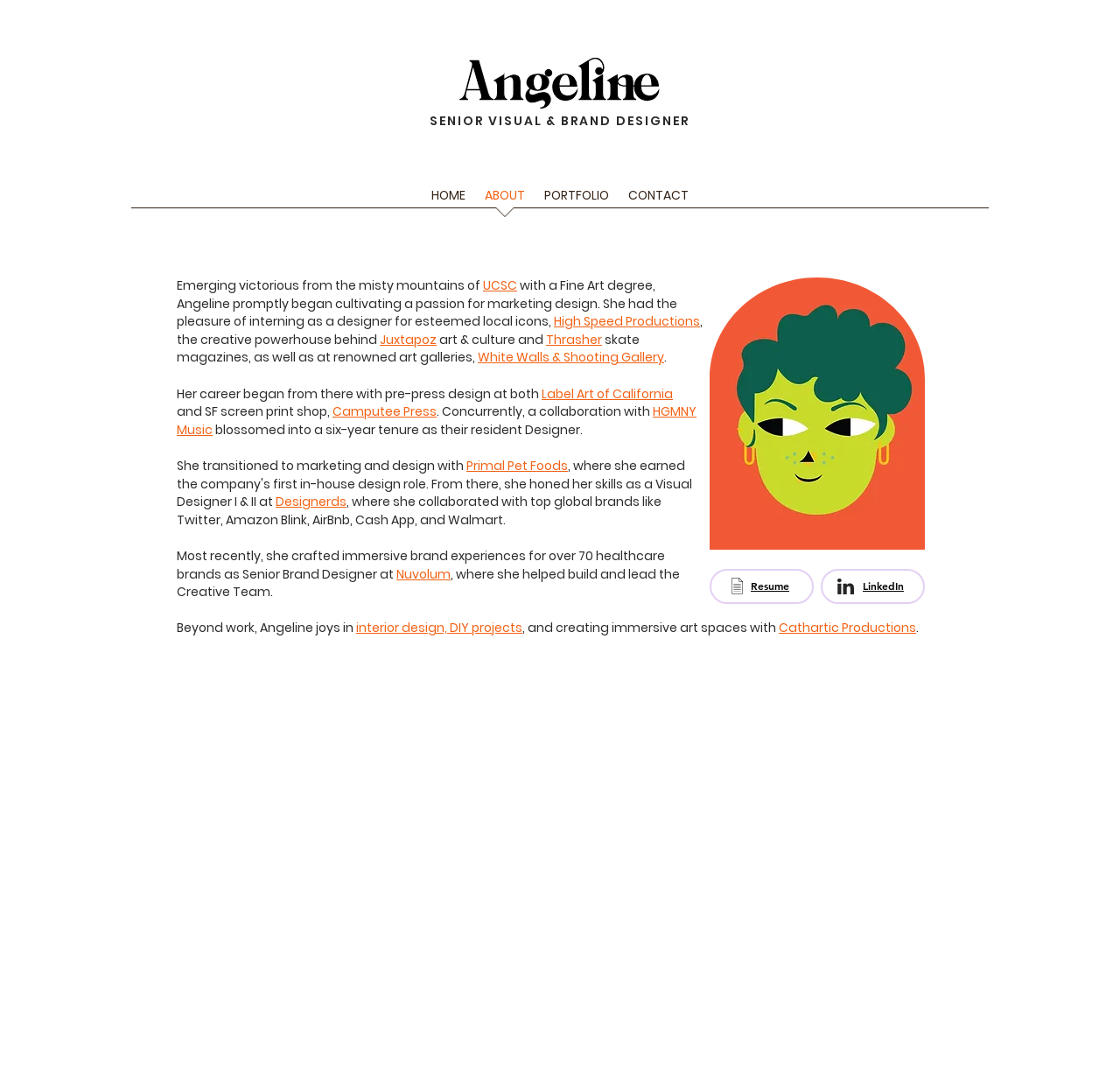Can you specify the bounding box coordinates for the region that should be clicked to fulfill this instruction: "Explore High Speed Productions".

[0.495, 0.289, 0.625, 0.305]